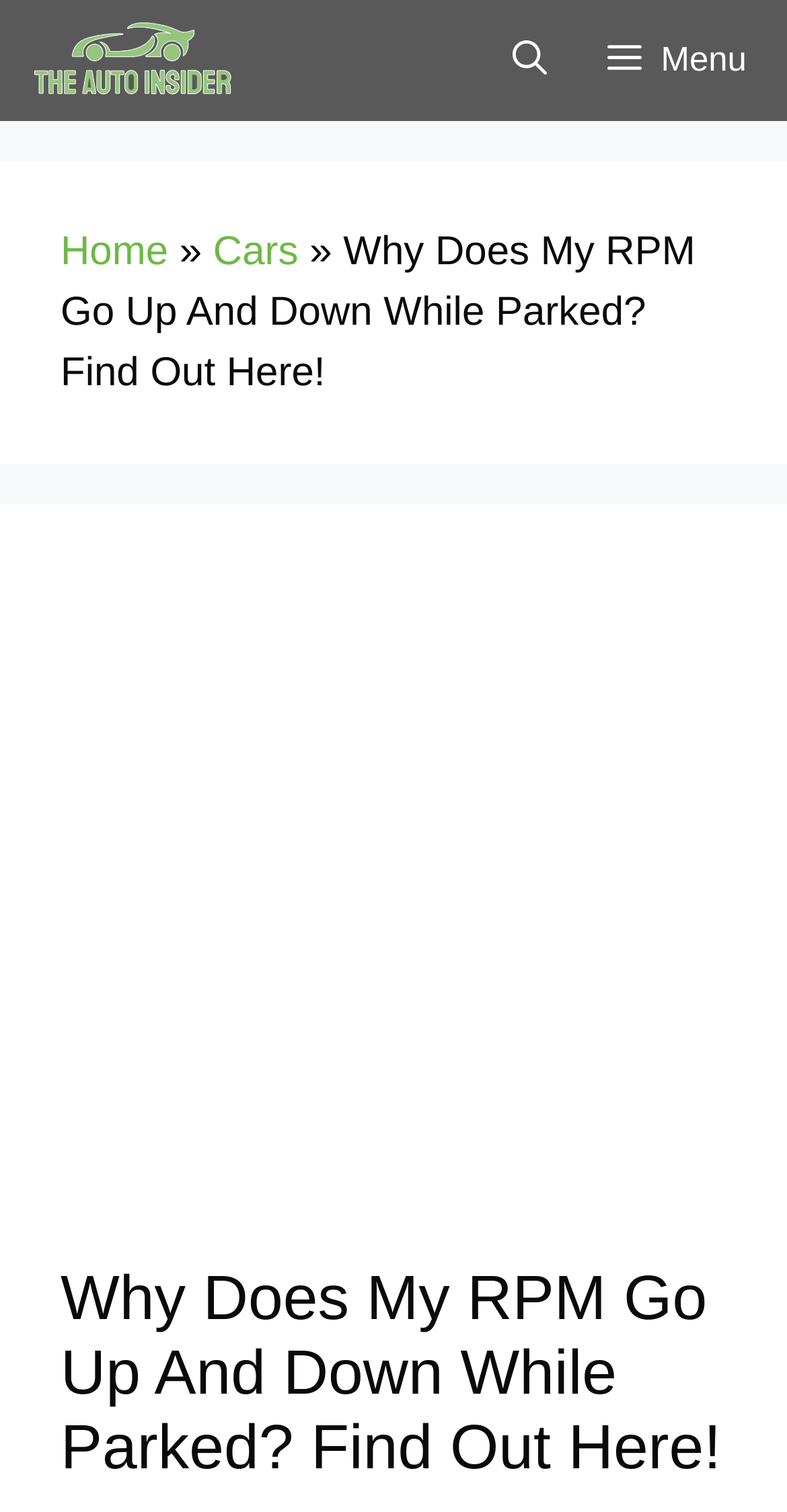Provide a single word or phrase to answer the given question: 
How many sections are there in the main content area?

2